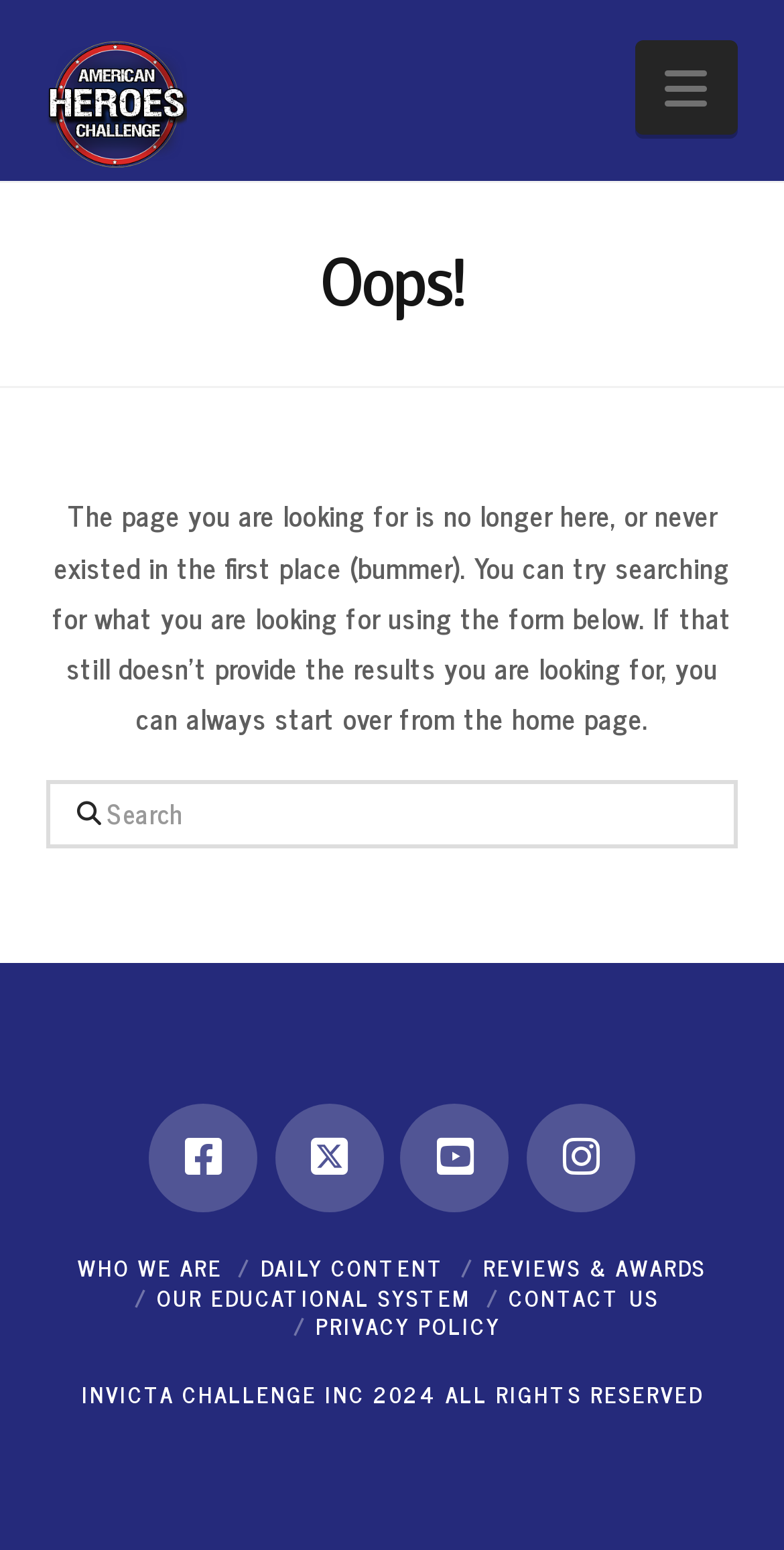Identify the bounding box coordinates for the region of the element that should be clicked to carry out the instruction: "expand Navigation button". The bounding box coordinates should be four float numbers between 0 and 1, i.e., [left, top, right, bottom].

[0.809, 0.026, 0.94, 0.087]